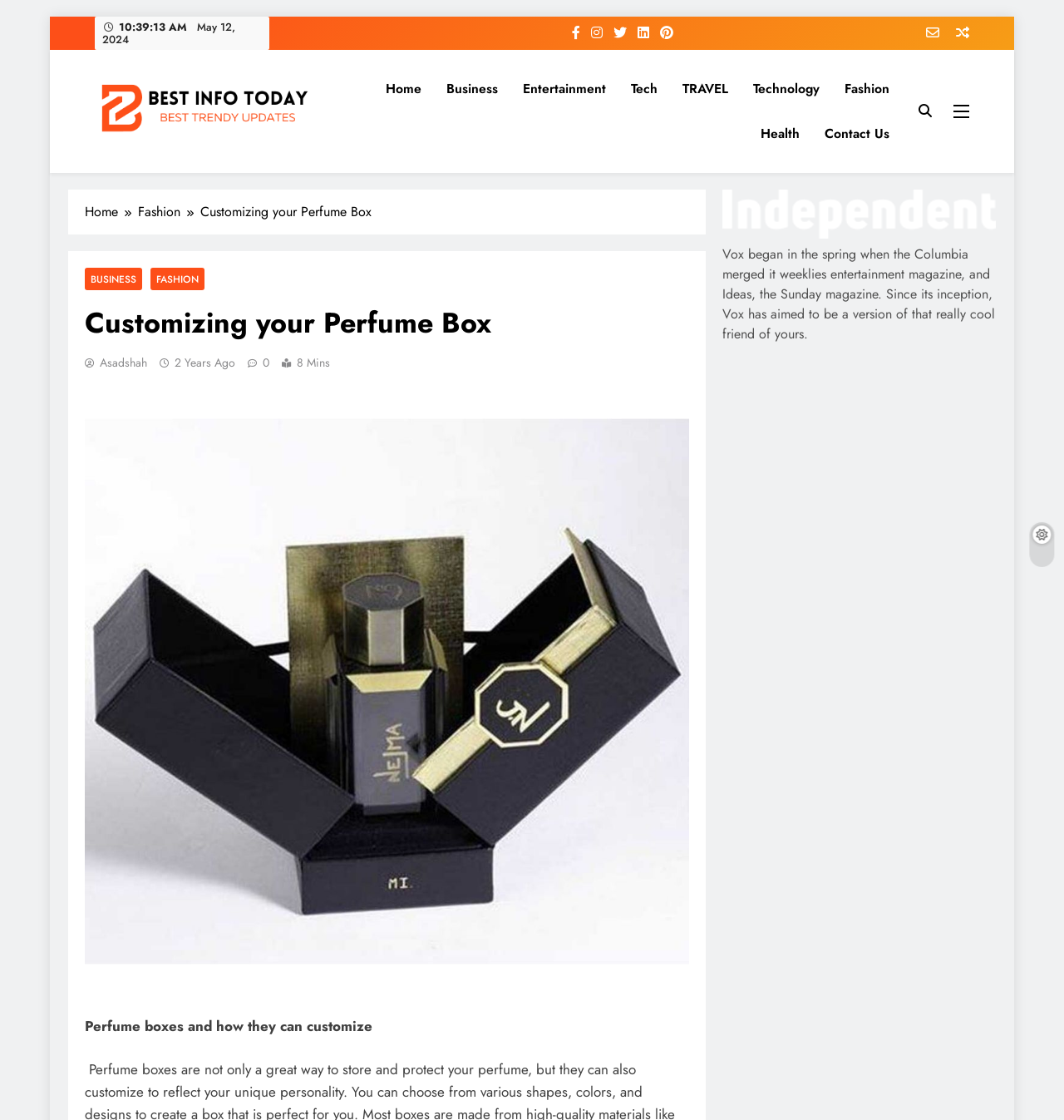Find the bounding box coordinates of the clickable region needed to perform the following instruction: "Subscribe to the newsletter". The coordinates should be provided as four float numbers between 0 and 1, i.e., [left, top, right, bottom].

[0.859, 0.021, 0.883, 0.039]